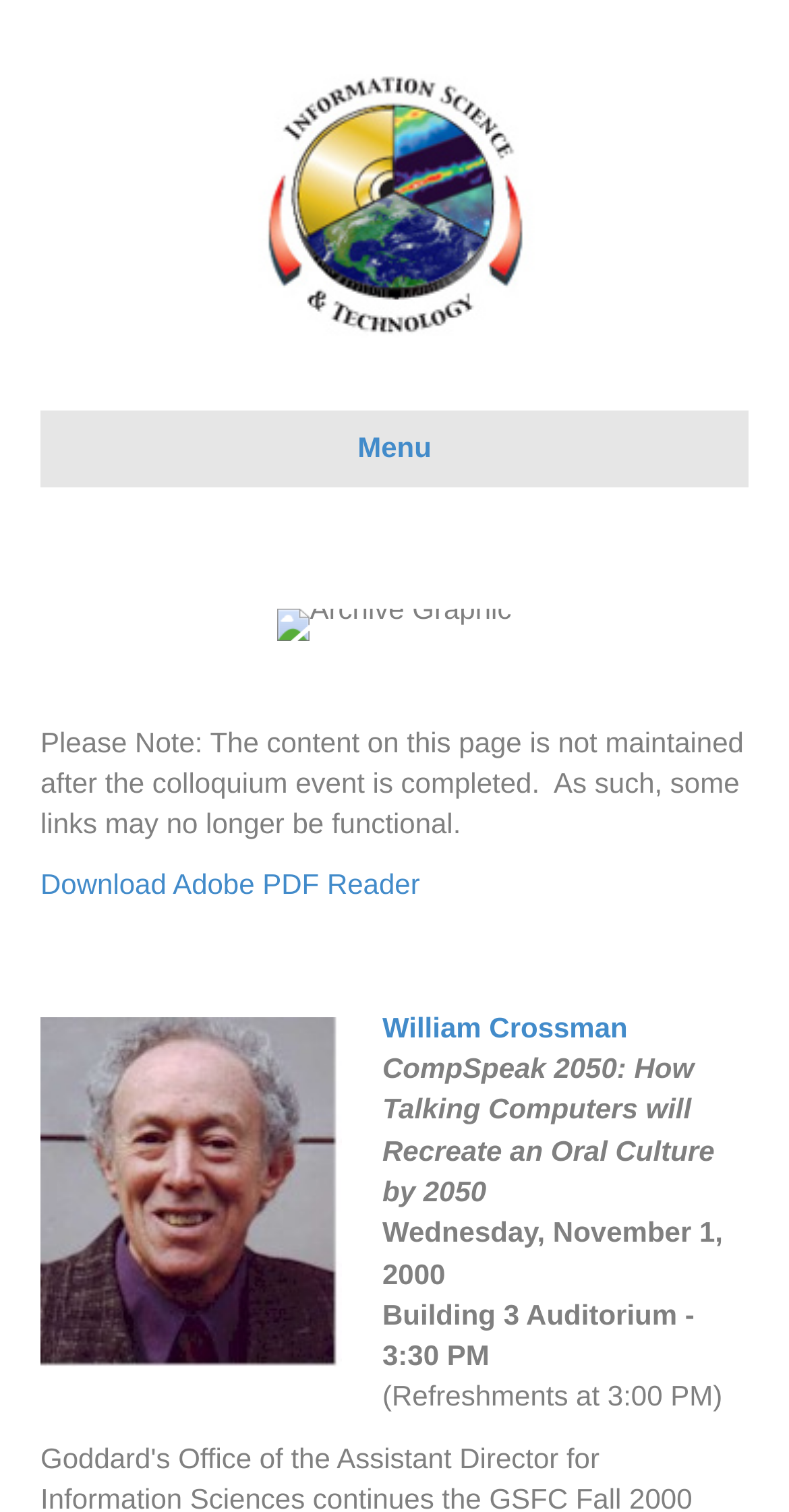Based on the provided description, "Download Adobe PDF Reader", find the bounding box of the corresponding UI element in the screenshot.

[0.051, 0.574, 0.532, 0.596]